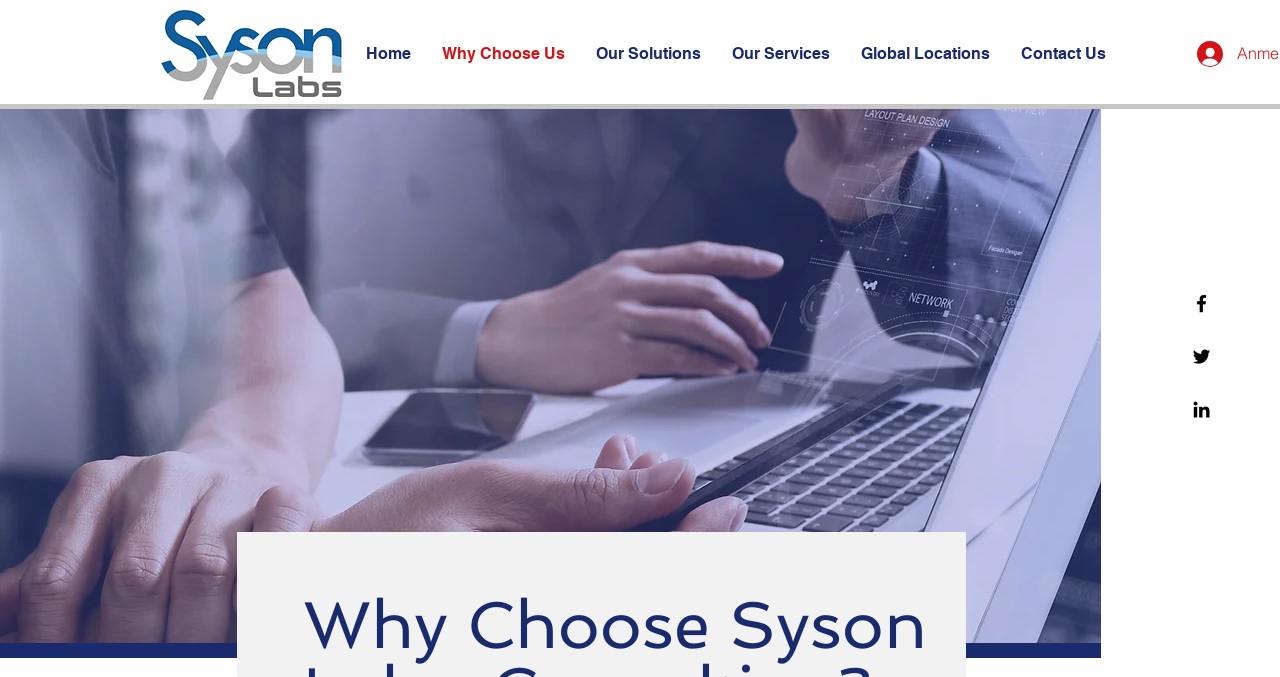Please determine the main heading text of this webpage.

Why Choose Syson Labs. Consulting?